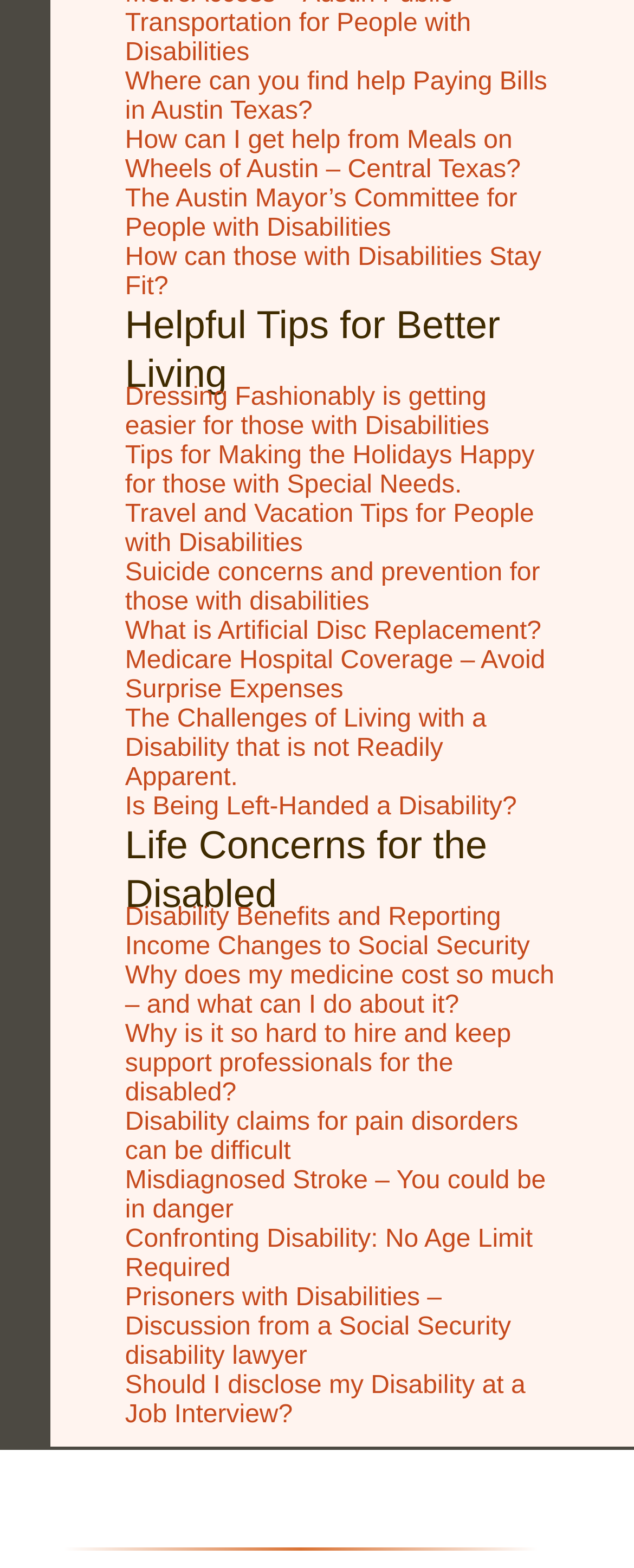What is the last link on the webpage about?
Please provide a single word or phrase as your answer based on the image.

Disclosing disability at a job interview